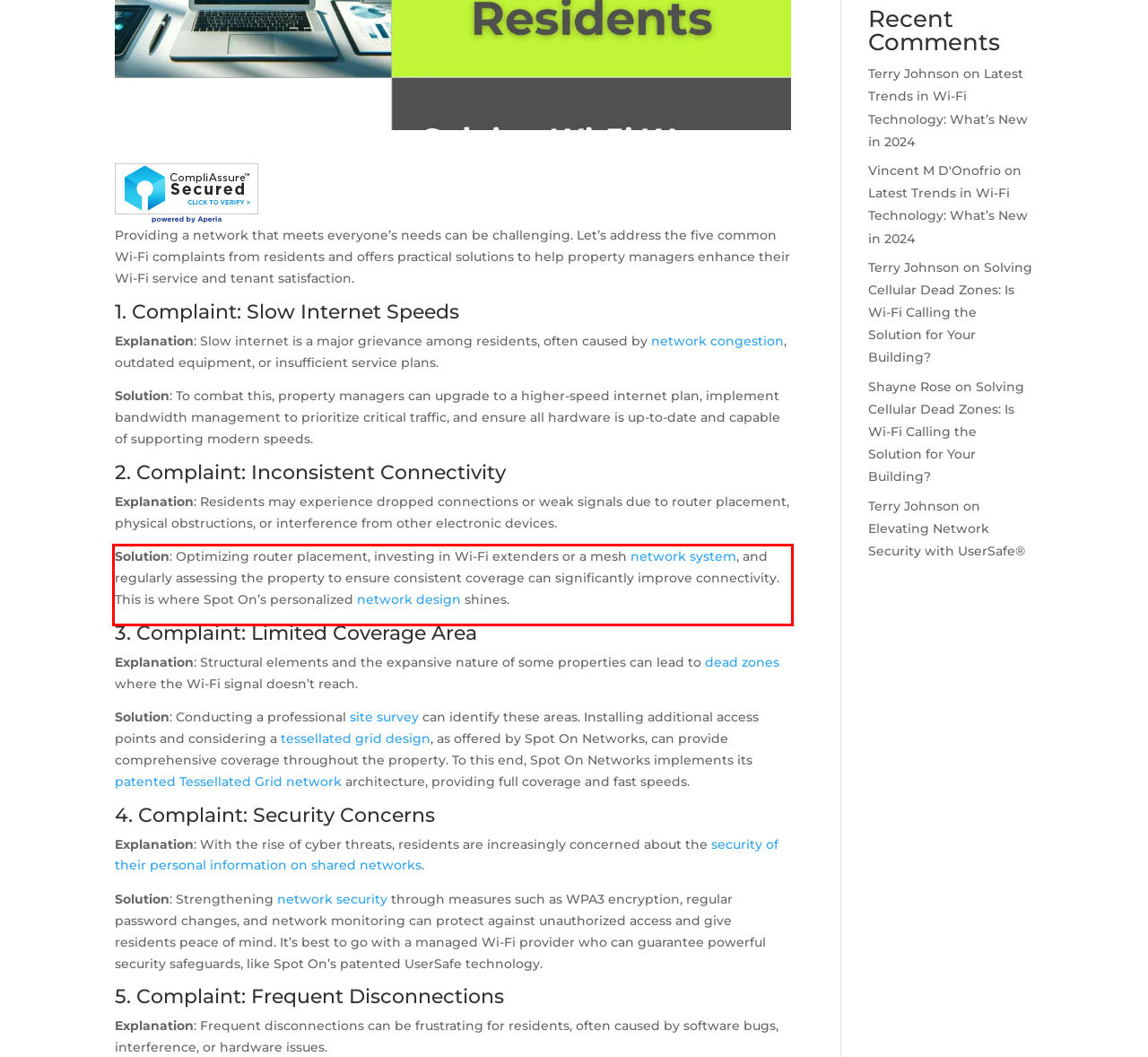Analyze the screenshot of the webpage that features a red bounding box and recognize the text content enclosed within this red bounding box.

Solution: Optimizing router placement, investing in Wi-Fi extenders or a mesh network system, and regularly assessing the property to ensure consistent coverage can significantly improve connectivity. This is where Spot On’s personalized network design shines.